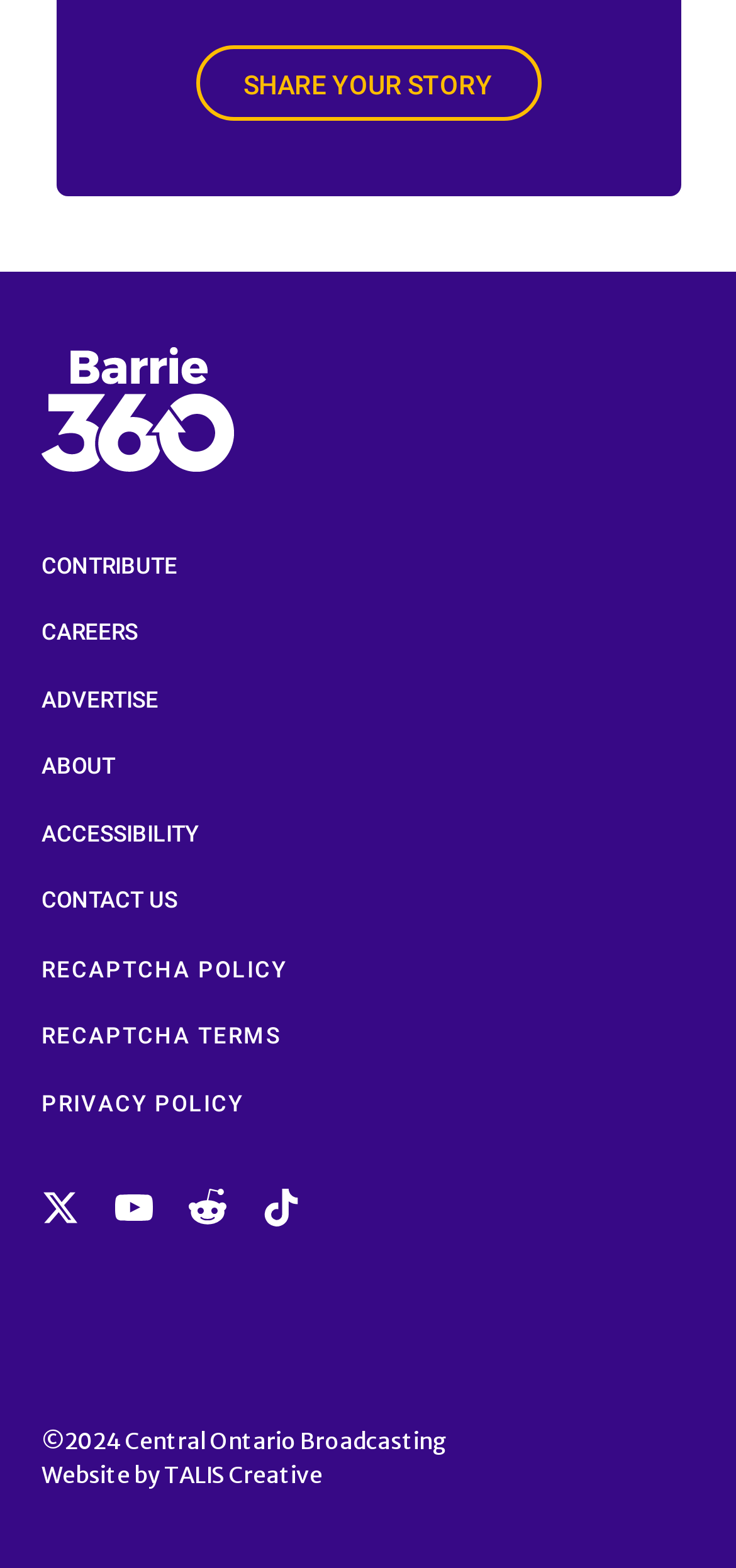Pinpoint the bounding box coordinates of the element that must be clicked to accomplish the following instruction: "Go to Central Ontario Broadcasting website". The coordinates should be in the format of four float numbers between 0 and 1, i.e., [left, top, right, bottom].

[0.169, 0.91, 0.608, 0.928]